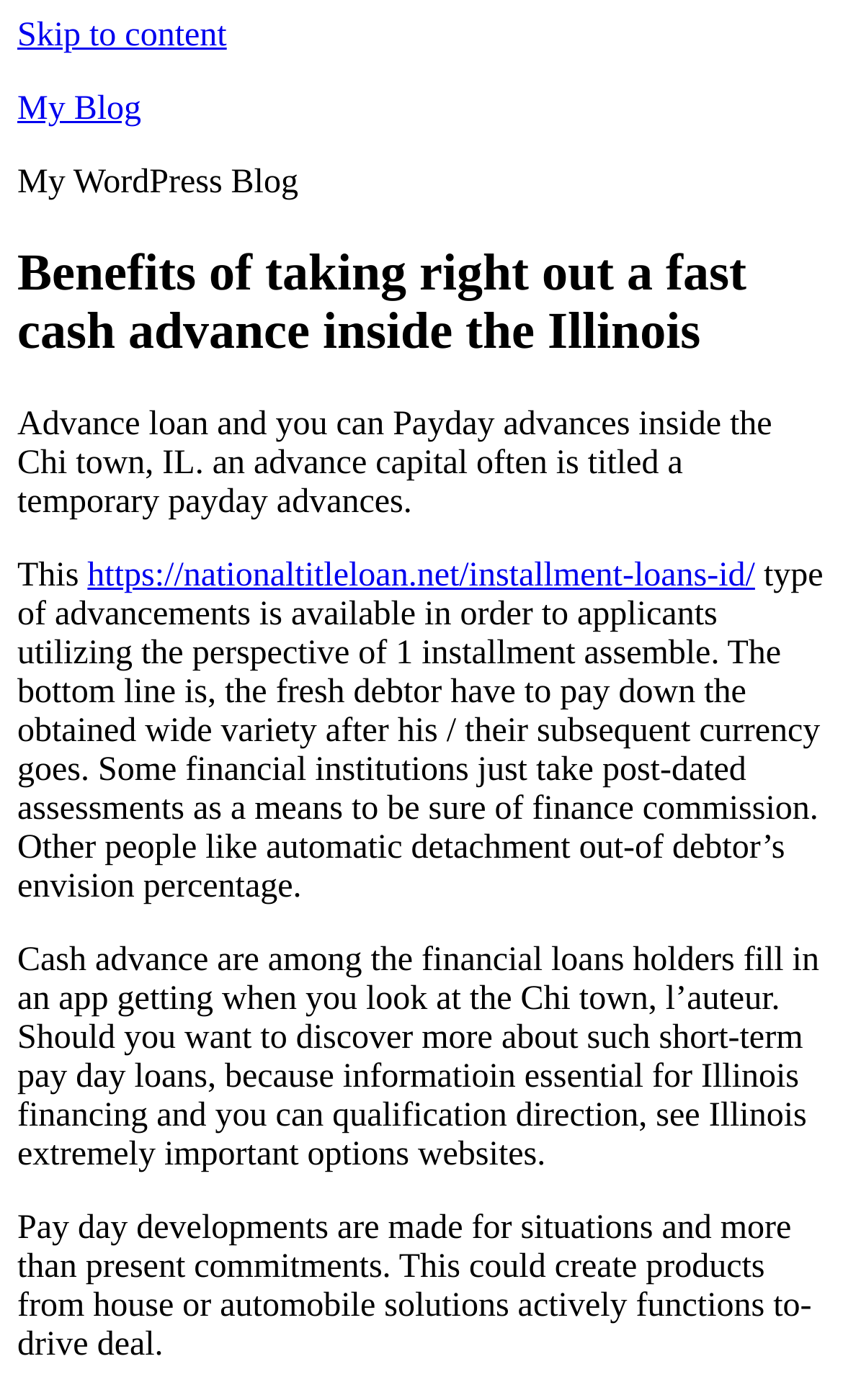Based on the image, give a detailed response to the question: What is the purpose of payday developments?

According to the webpage, payday developments are made for situations and over present commitments, which could create products from house or automobile solutions actively functions to-drive deal.